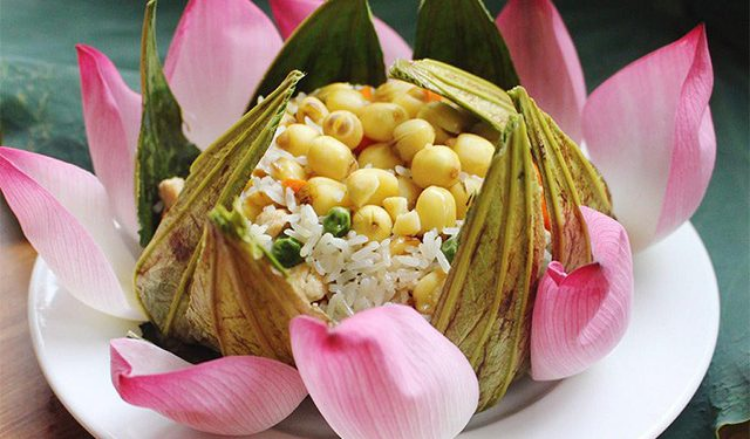Describe the image with as much detail as possible.

The image showcases a beautiful Vietnamese vegetarian dish presented in an artistic manner. At the center of the plate, a mound of fragrant rice is meticulously prepared with an assortment of yellow and green beans, nestled within layers of lotus leaves. The lotus petals, delicately arranged around the rice, add a vibrant touch with their soft pink hues, enhancing the overall aesthetic appeal of the dish. This presentation not only highlights the rich cultural significance of vegetarianism in Vietnam but also reflects the abundance of vegetarian options available in the region, especially within its renowned restaurants. The dish represents a harmonious blend of colors, textures, and flavors, encapsulating the essence of Vietnamese culinary artistry.